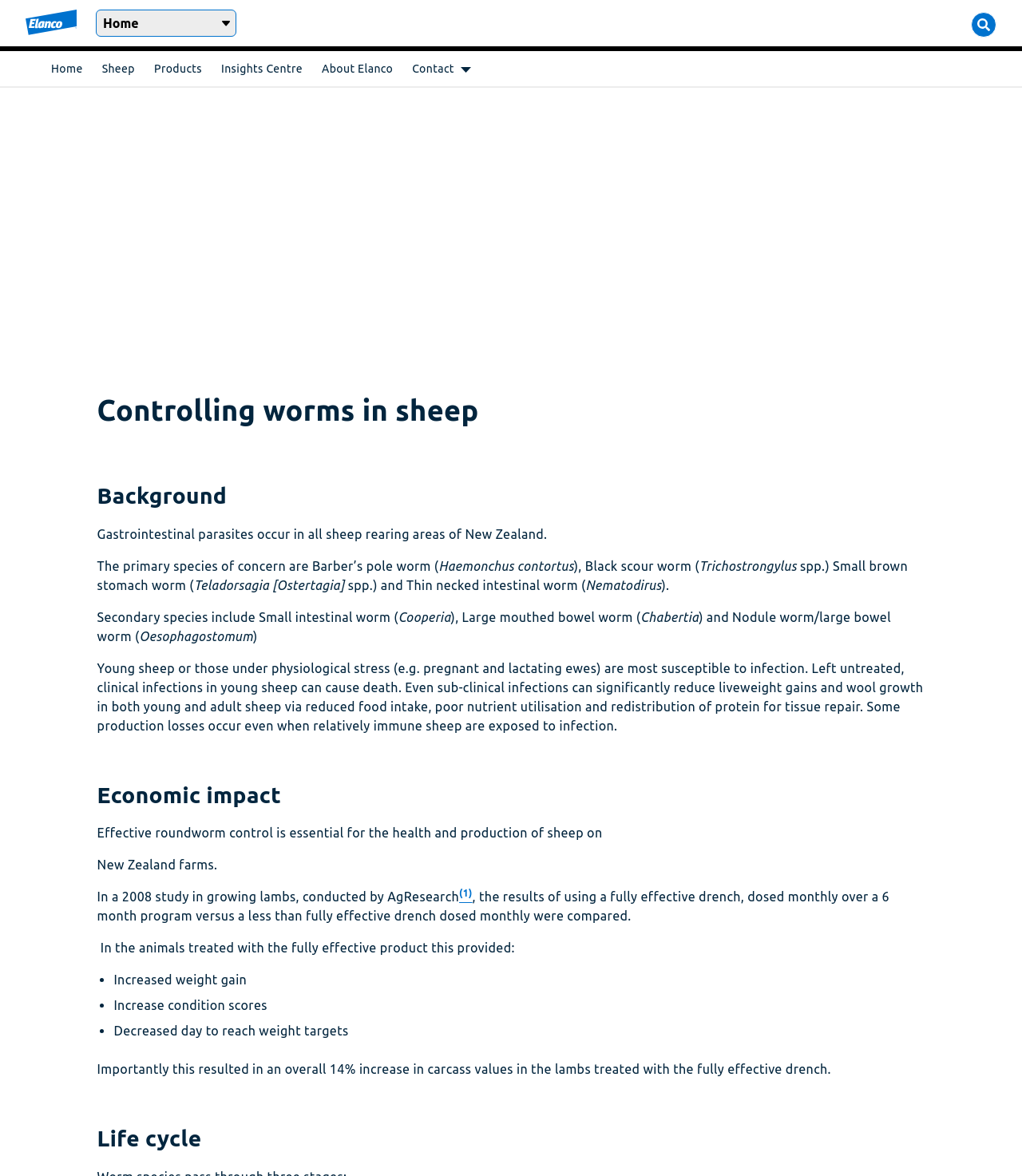Identify the first-level heading on the webpage and generate its text content.

Controlling worms in sheep